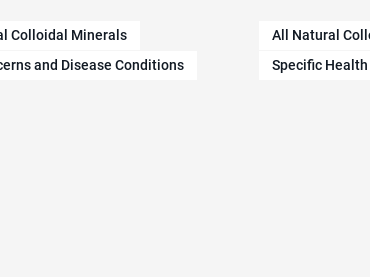Answer the following query with a single word or phrase:
What type of approach does the blog post suggest for health?

Holistic